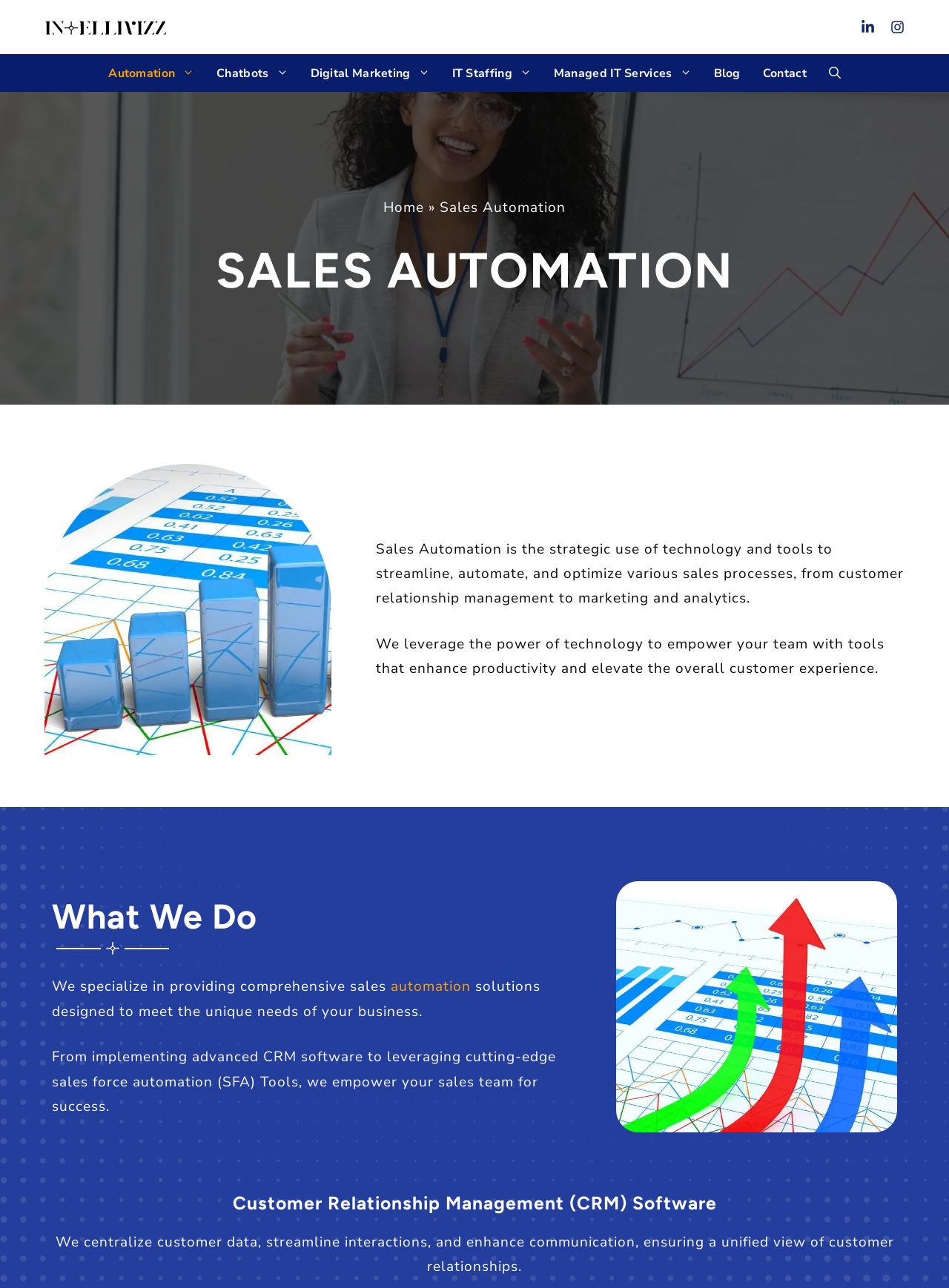Extract the bounding box coordinates for the described element: "Managed IT Services". The coordinates should be represented as four float numbers between 0 and 1: [left, top, right, bottom].

[0.583, 0.042, 0.729, 0.071]